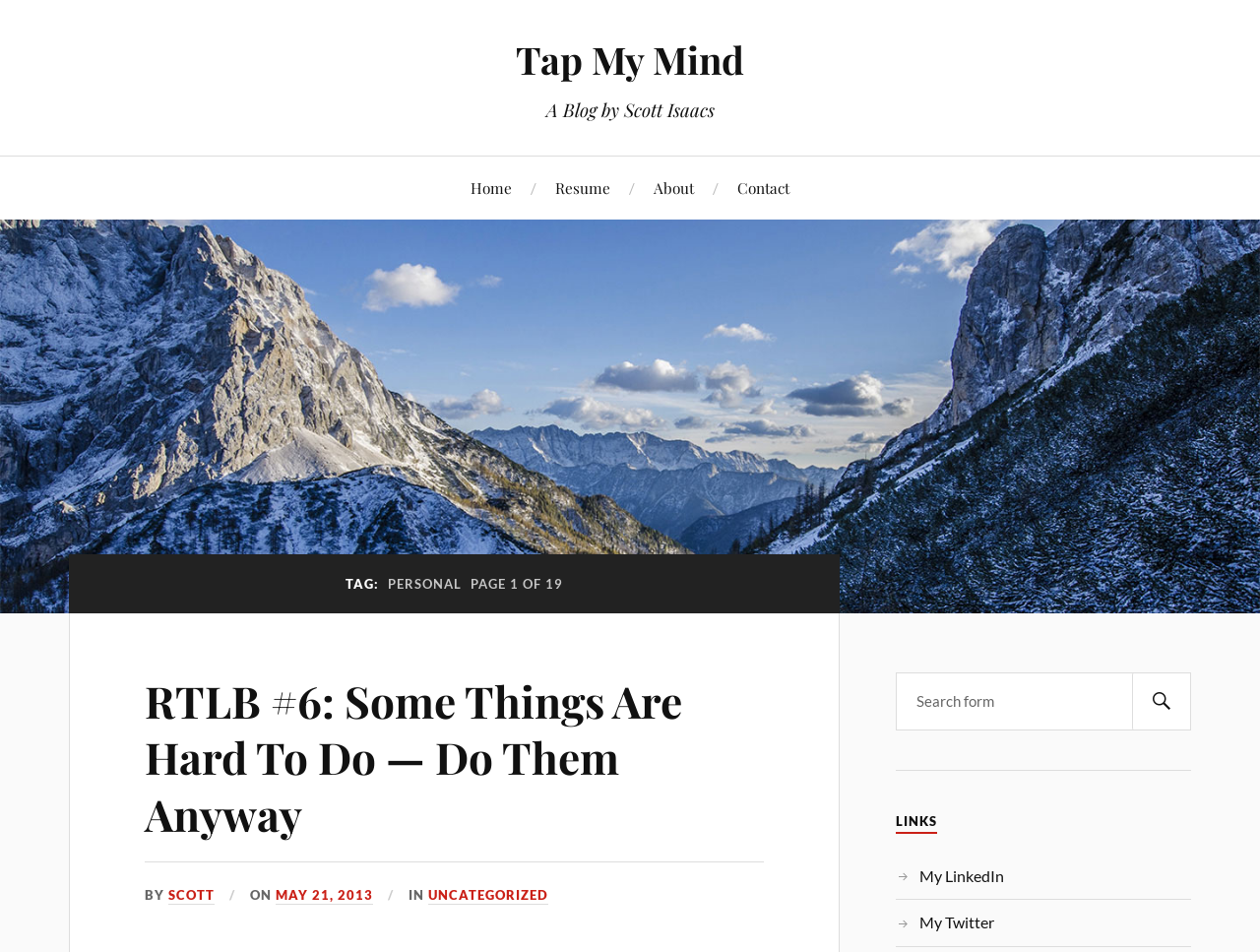Produce an elaborate caption capturing the essence of the webpage.

The webpage is a personal blog titled "Tap My Mind" by Scott Isaacs. At the top, there is a link to "Tap My Mind" and a heading that describes the blog. Below this, there are four navigation links: "Home", "Resume", "About", and "Contact", aligned horizontally.

The main content area features a large figure that spans the entire width of the page. Within this figure, there is a heading that indicates the current page is the first of 19 pages of personal tags. Below this, there is a blog post titled "RTLB #6: Some Things Are Hard To Do — Do Them Anyway" with a link to the post. The post's author, Scott, and the date, May 21, 2013, are mentioned below the title.

To the right of the blog post, there is a search form with a search button. Below the search form, there is a heading labeled "LINKS" and two links to the author's LinkedIn and Twitter profiles.

Overall, the webpage has a simple and organized layout, with clear headings and concise text.